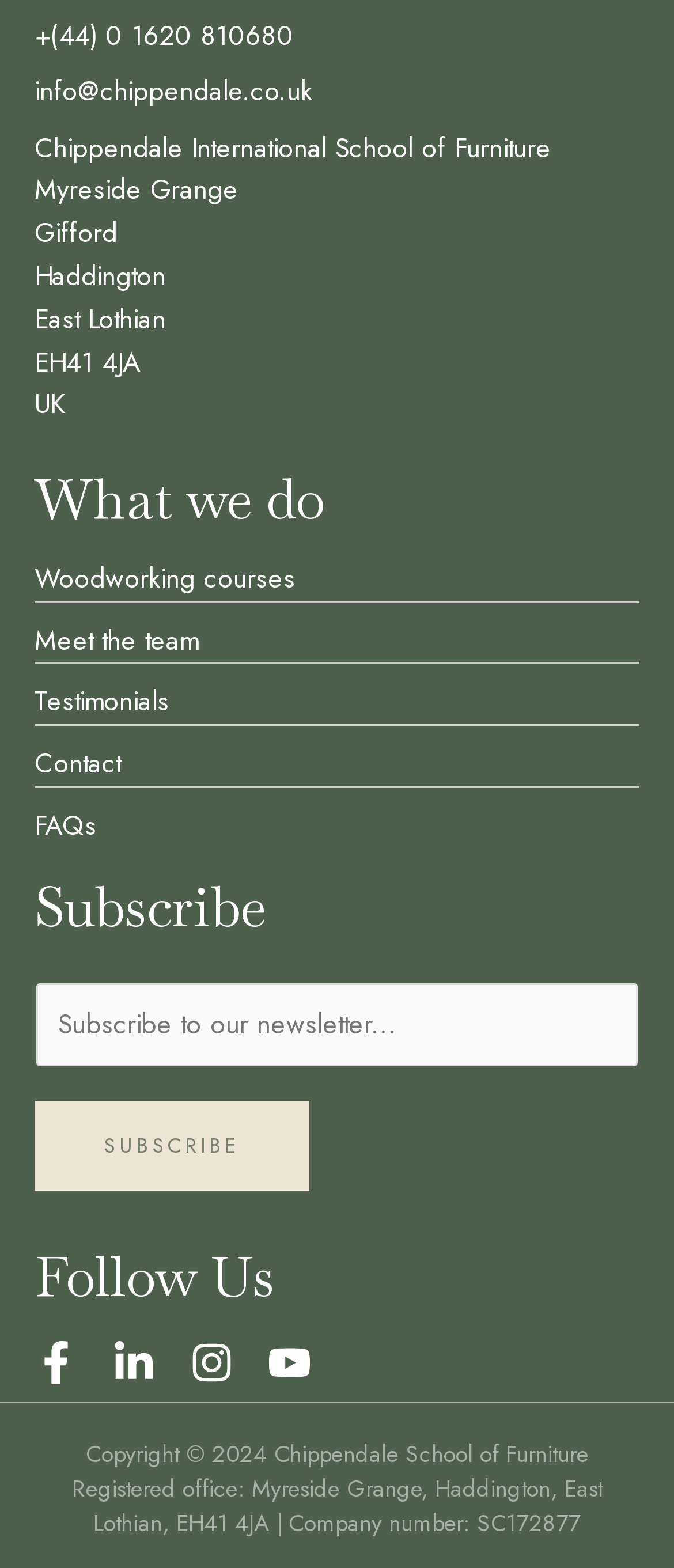Please respond to the question with a concise word or phrase:
What is the name of the school?

Chippendale International School of Furniture